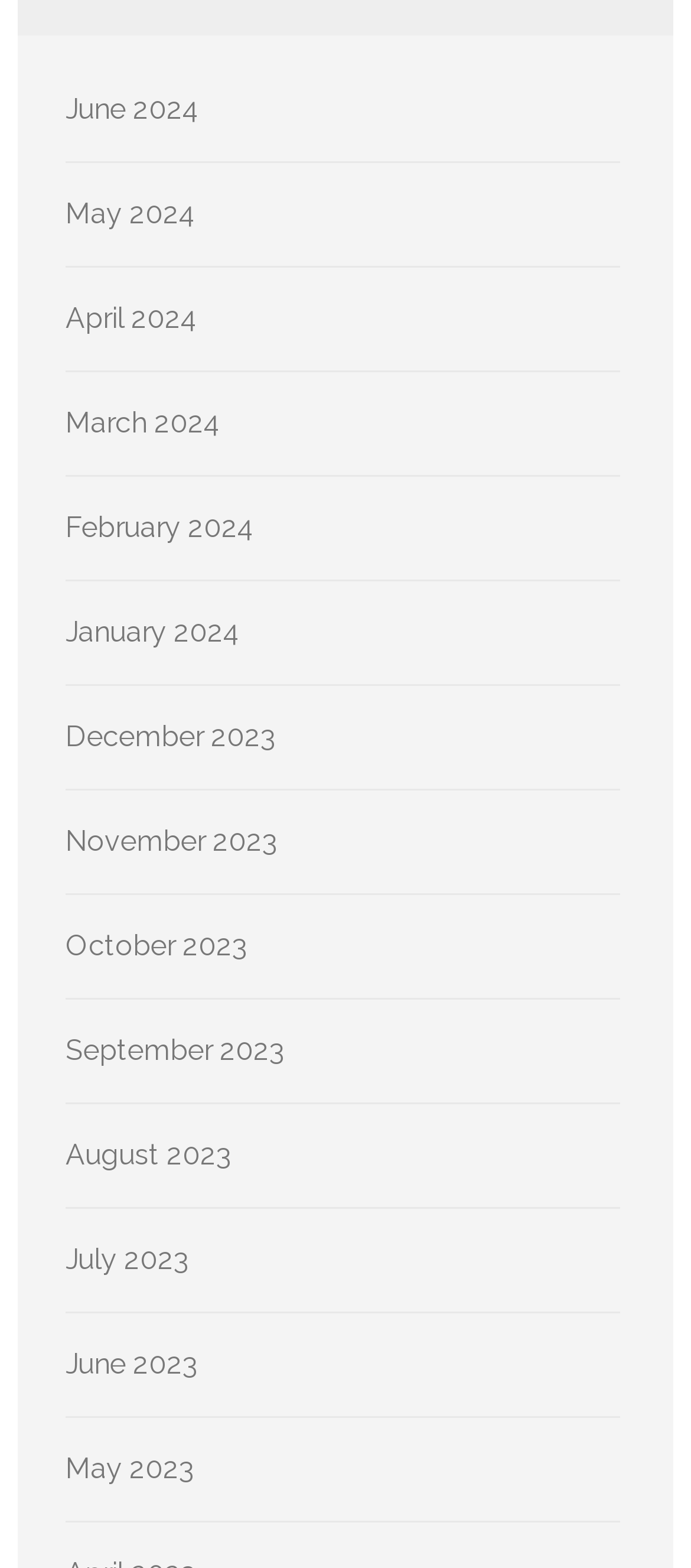Please locate the bounding box coordinates for the element that should be clicked to achieve the following instruction: "Visit the blog". Ensure the coordinates are given as four float numbers between 0 and 1, i.e., [left, top, right, bottom].

None